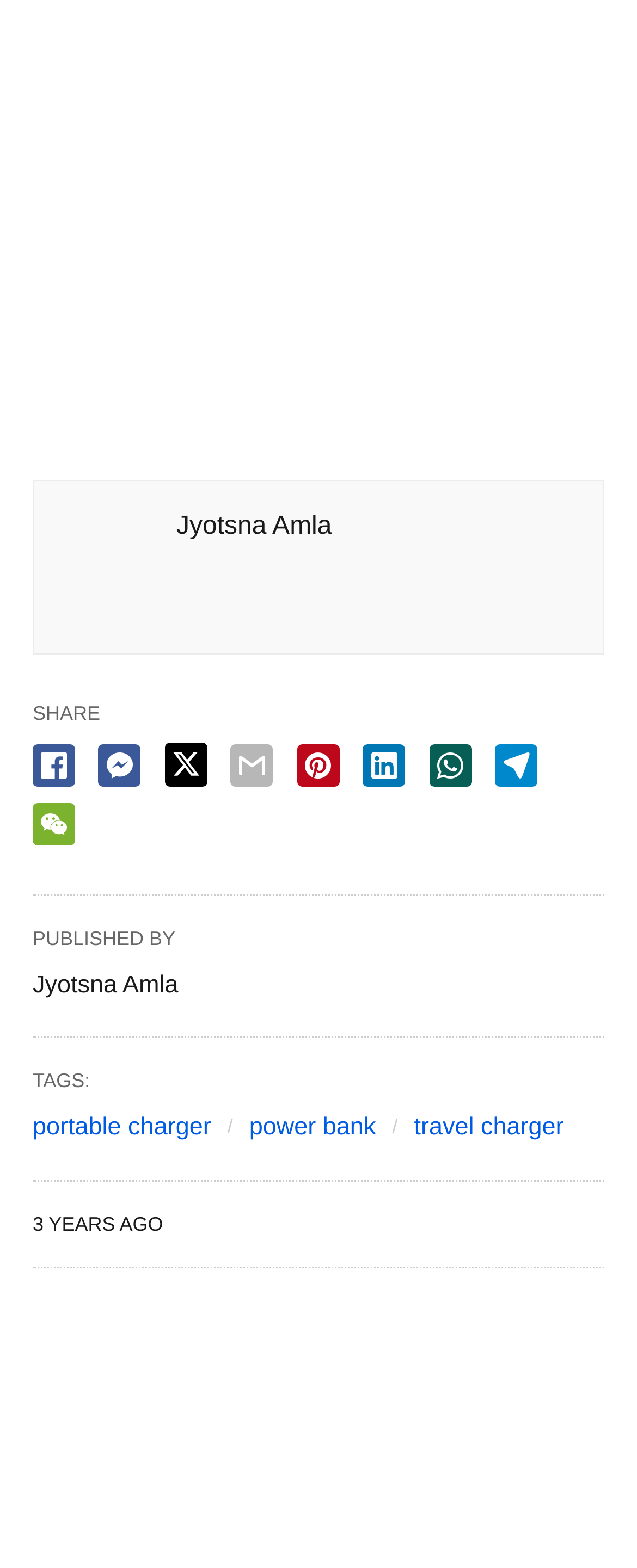Please identify the bounding box coordinates of the clickable region that I should interact with to perform the following instruction: "View power bank". The coordinates should be expressed as four float numbers between 0 and 1, i.e., [left, top, right, bottom].

[0.391, 0.71, 0.59, 0.728]